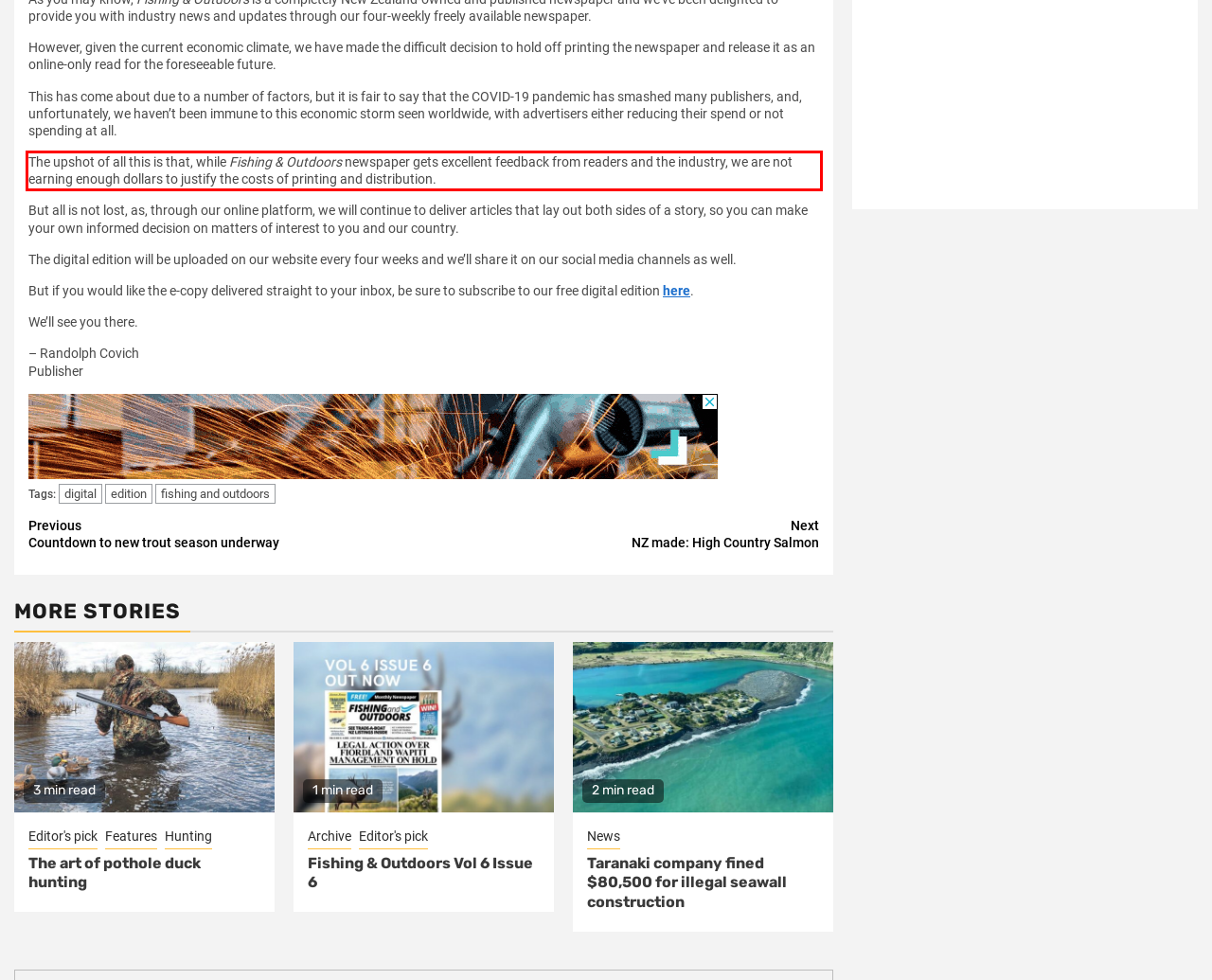Identify and transcribe the text content enclosed by the red bounding box in the given screenshot.

The upshot of all this is that, while Fishing & Outdoors newspaper gets excellent feedback from readers and the industry, we are not earning enough dollars to justify the costs of printing and distribution.